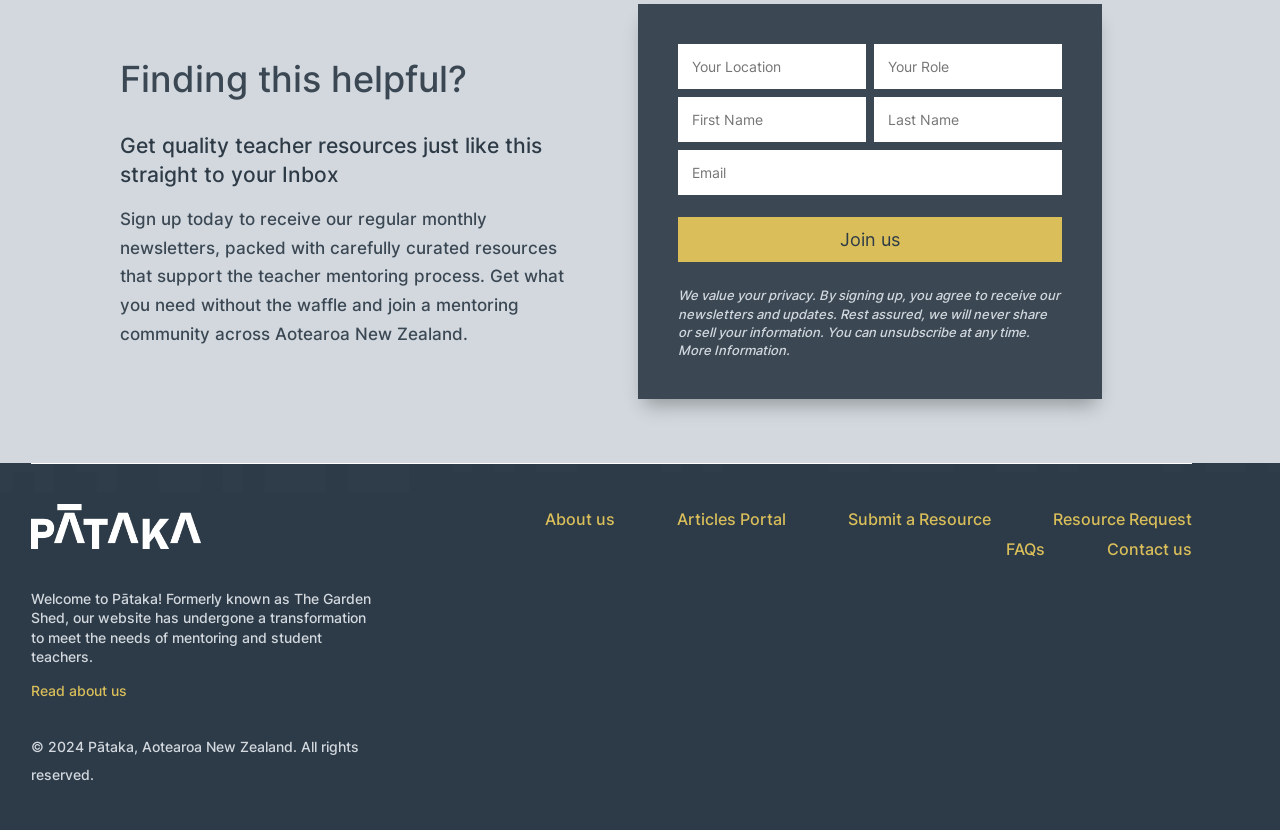Please specify the bounding box coordinates of the area that should be clicked to accomplish the following instruction: "Click the 'Join us' button". The coordinates should consist of four float numbers between 0 and 1, i.e., [left, top, right, bottom].

[0.53, 0.262, 0.83, 0.316]